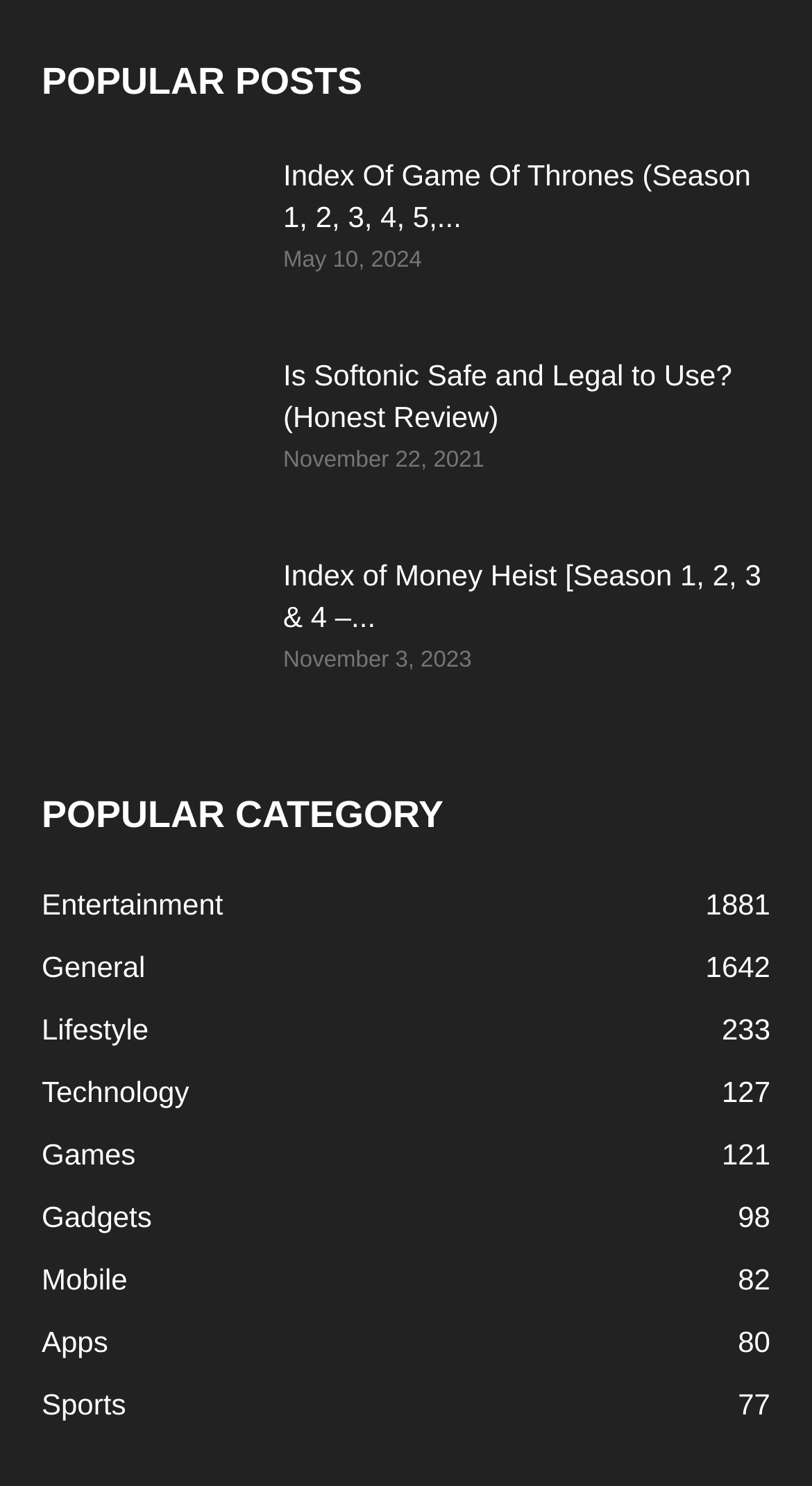Based on the image, please respond to the question with as much detail as possible:
What is the most recent post based on the given information?

The most recent post based on the given information is 'Index Of Game Of Thrones' with a timestamp of May 10, 2024, which is indicated by the time element next to the post title.